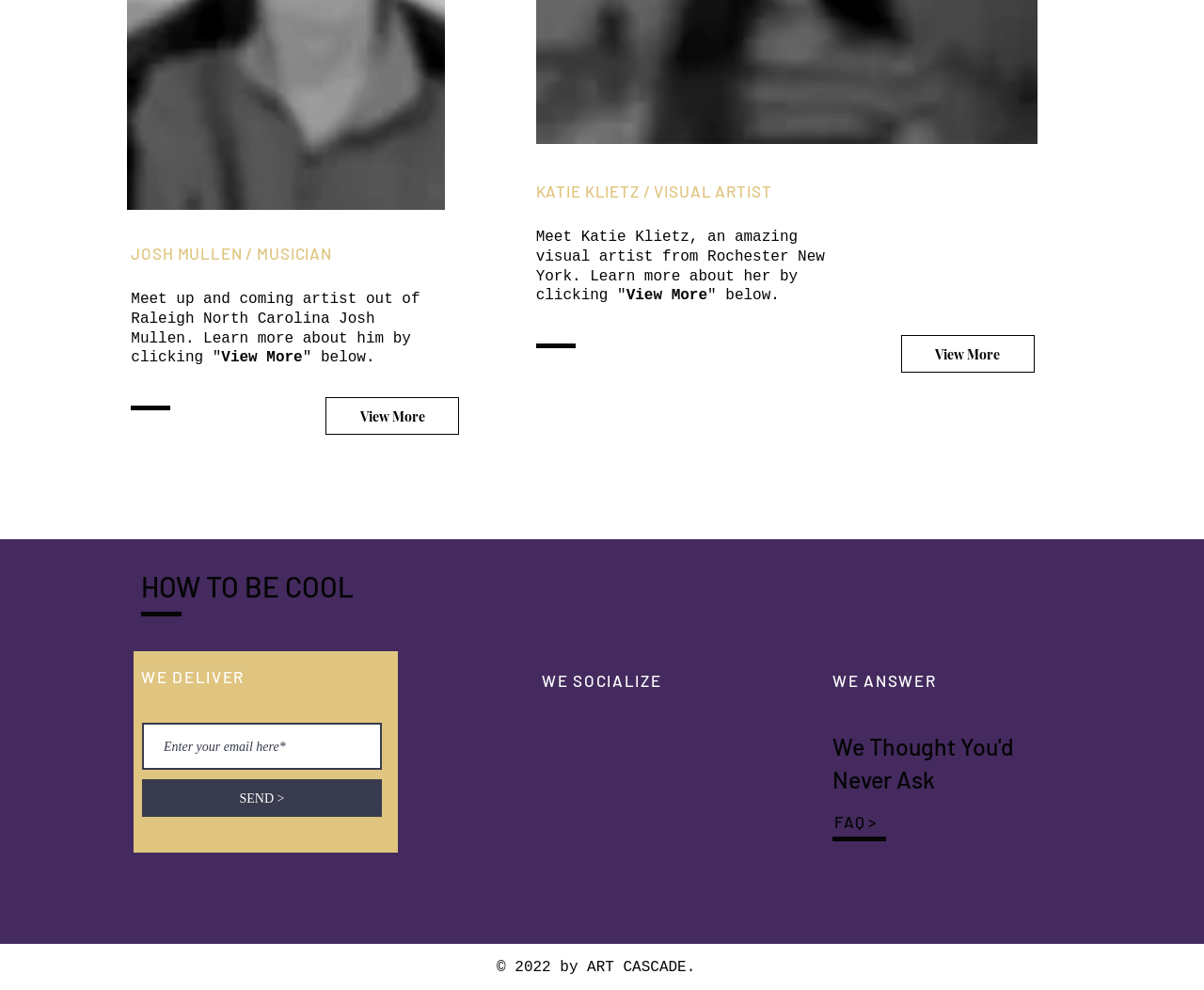Find the bounding box coordinates of the element you need to click on to perform this action: 'Click on SoundCloud'. The coordinates should be represented by four float values between 0 and 1, in the format [left, top, right, bottom].

[0.381, 0.112, 0.396, 0.13]